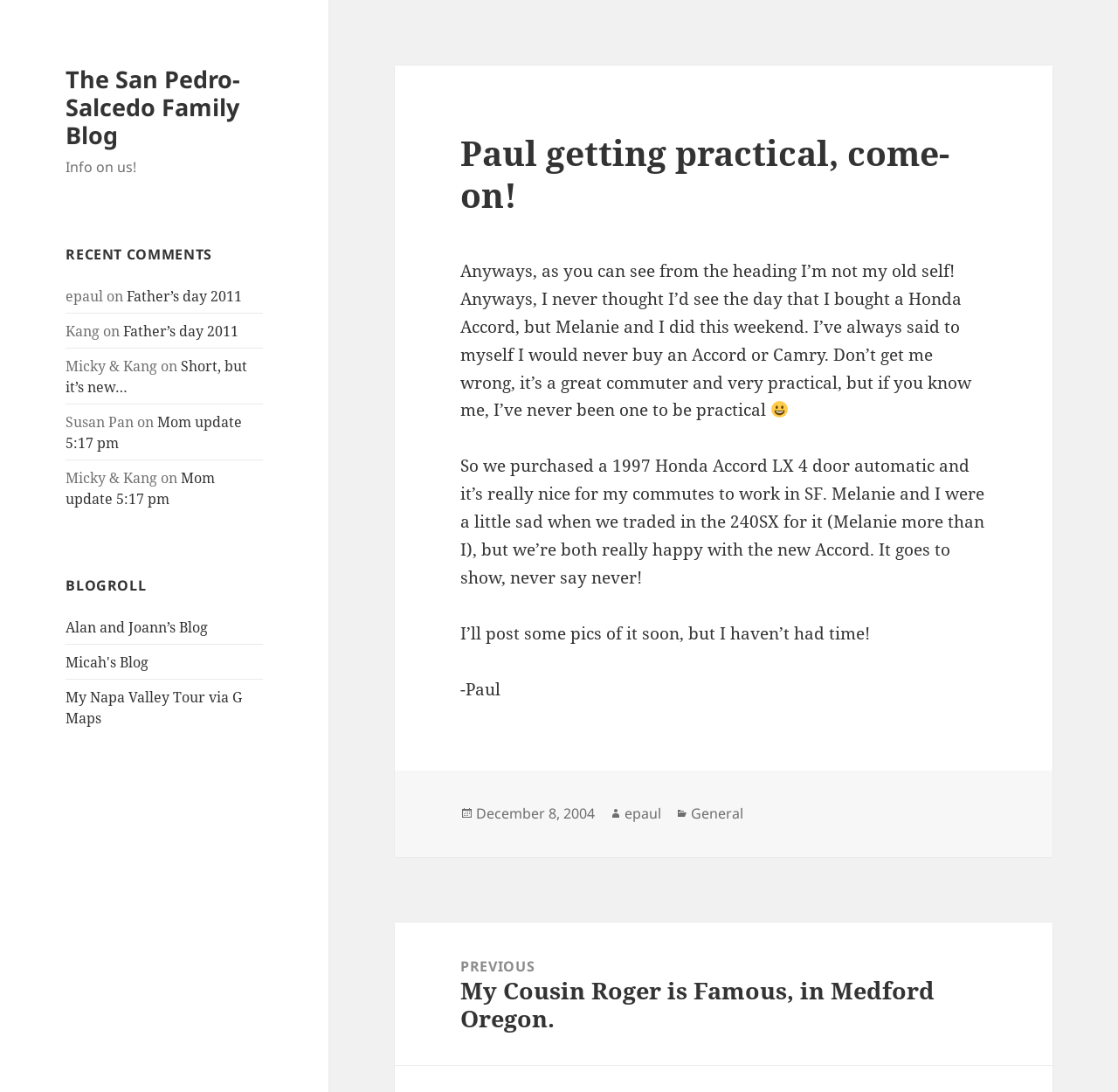Identify the bounding box coordinates of the element that should be clicked to fulfill this task: "Visit 'Alan and Joann’s Blog'". The coordinates should be provided as four float numbers between 0 and 1, i.e., [left, top, right, bottom].

[0.059, 0.565, 0.186, 0.583]